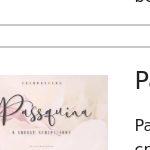Give an in-depth description of what is happening in the image.

This image showcases the "Passquina" font, highlighted against a soft, floral background that enhances its elegant script style. The font features graceful curves and a modern, stylish aesthetic, perfect for contemporary designs. The accompanying text notes that Passquina is a brush script typeface, making it suitable for projects that seek to convey creativity and warmth. Below the font title, viewers can find a brief description indicating the font's potential applications in modern design work. This image serves not only as a visual representation of the font but also as an invitation for users to explore its unique characteristics.